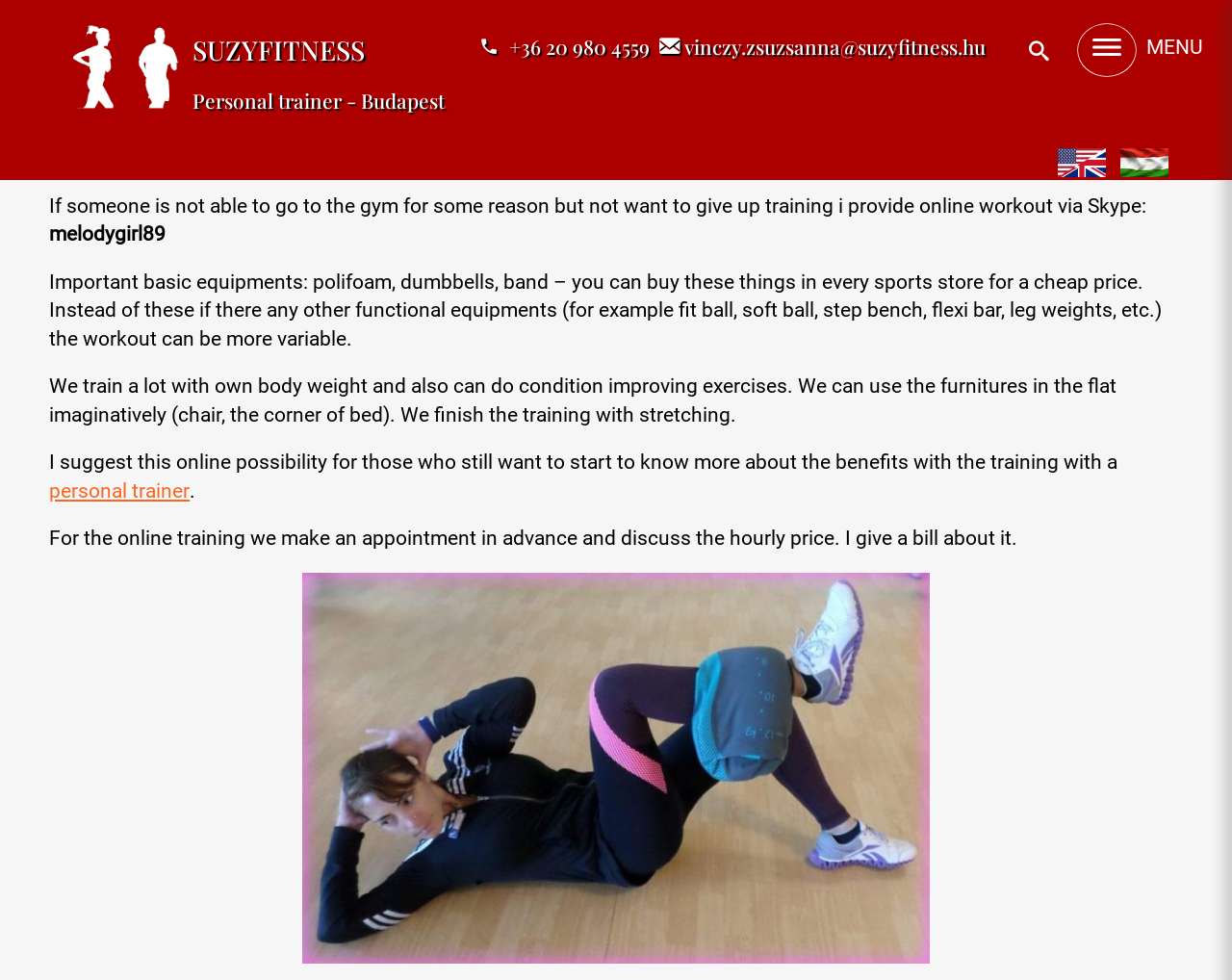Can you find the bounding box coordinates for the element that needs to be clicked to execute this instruction: "Switch to English language"? The coordinates should be given as four float numbers between 0 and 1, i.e., [left, top, right, bottom].

[0.858, 0.151, 0.898, 0.184]